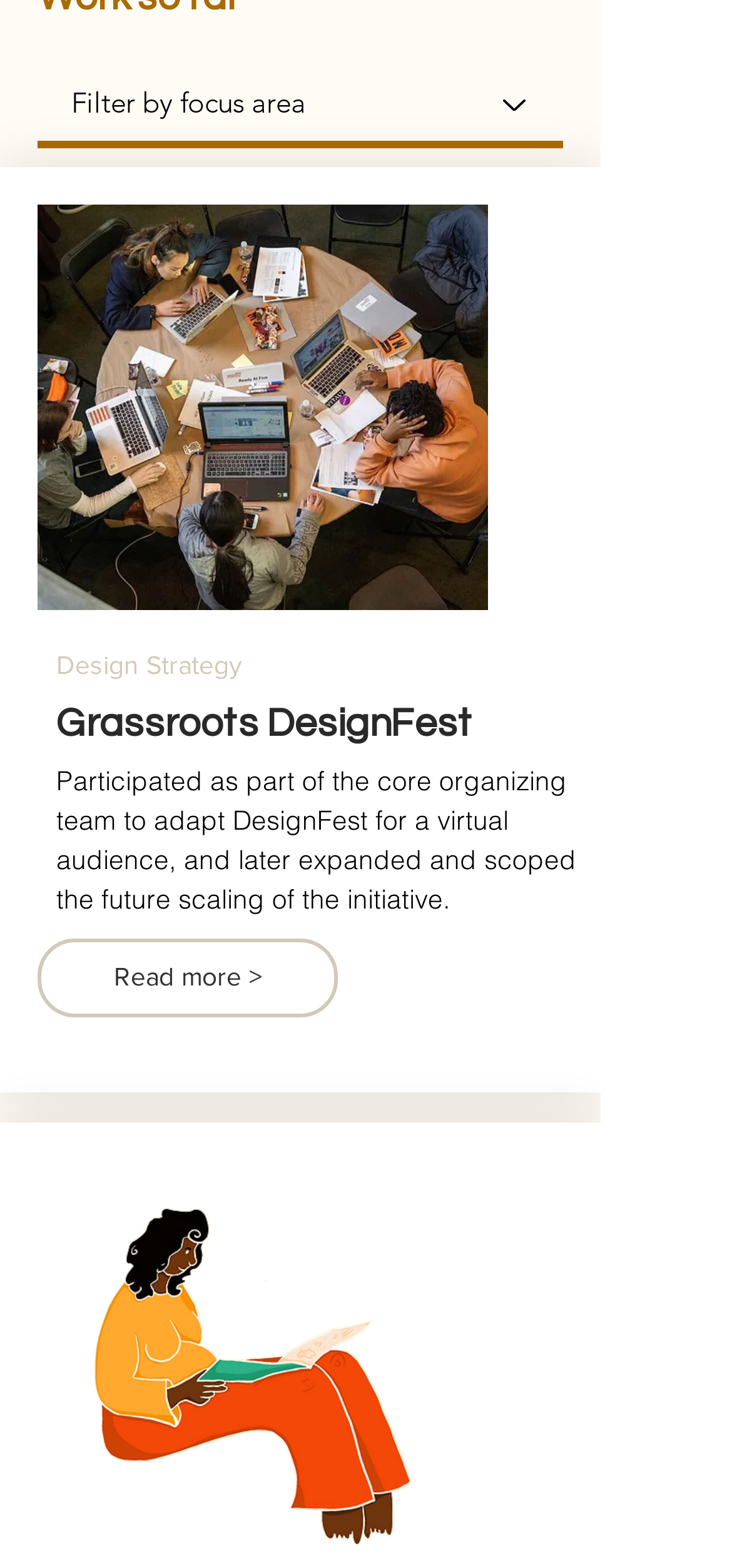Provide the bounding box coordinates, formatted as (top-left x, top-left y, bottom-right x, bottom-right y), with all values being floating point numbers between 0 and 1. Identify the bounding box of the UI element that matches the description: Read more >

[0.051, 0.598, 0.462, 0.649]